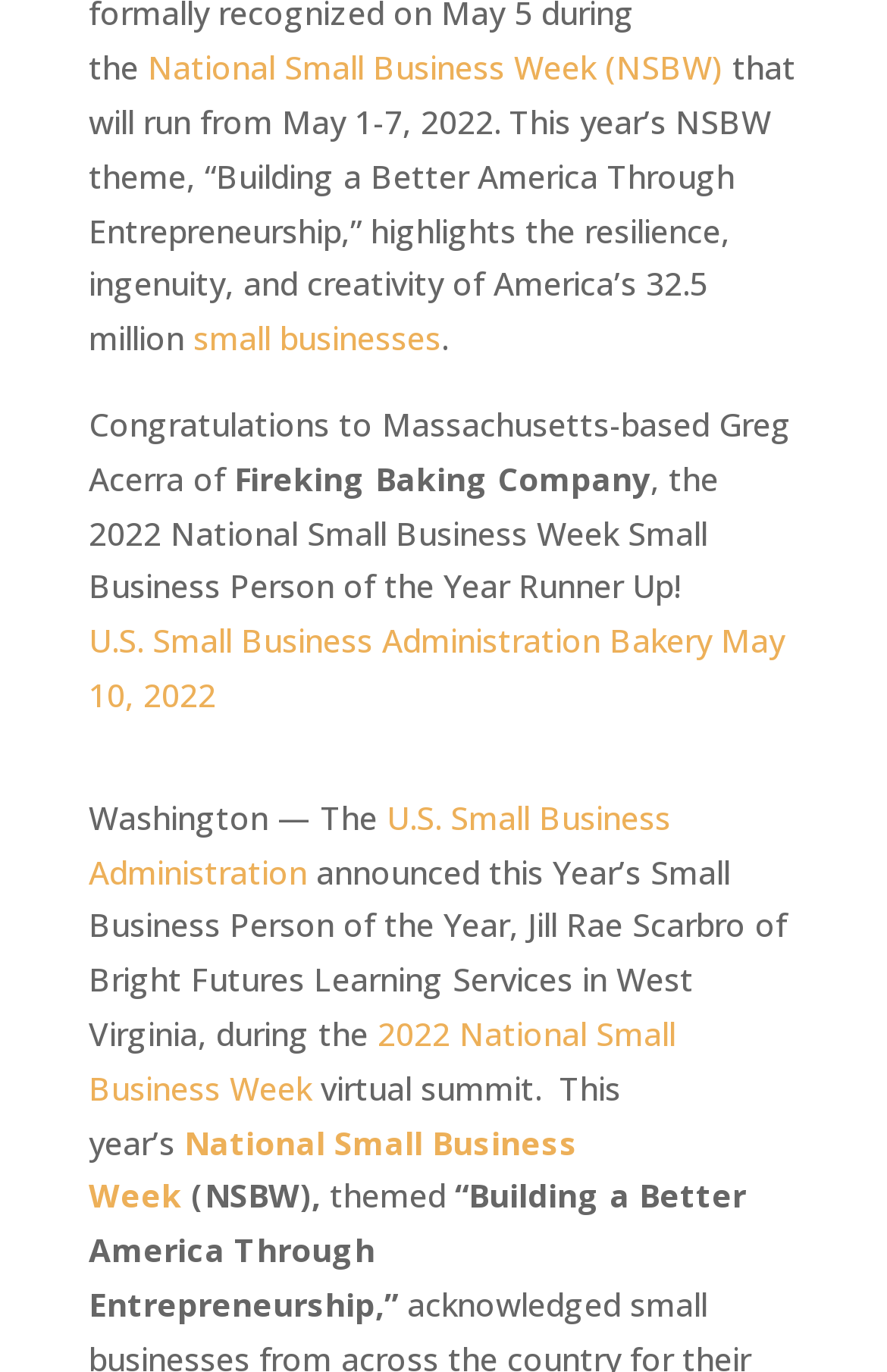Locate the bounding box coordinates of the clickable area needed to fulfill the instruction: "Explore National Small Business Week theme".

[0.1, 0.816, 0.651, 0.887]